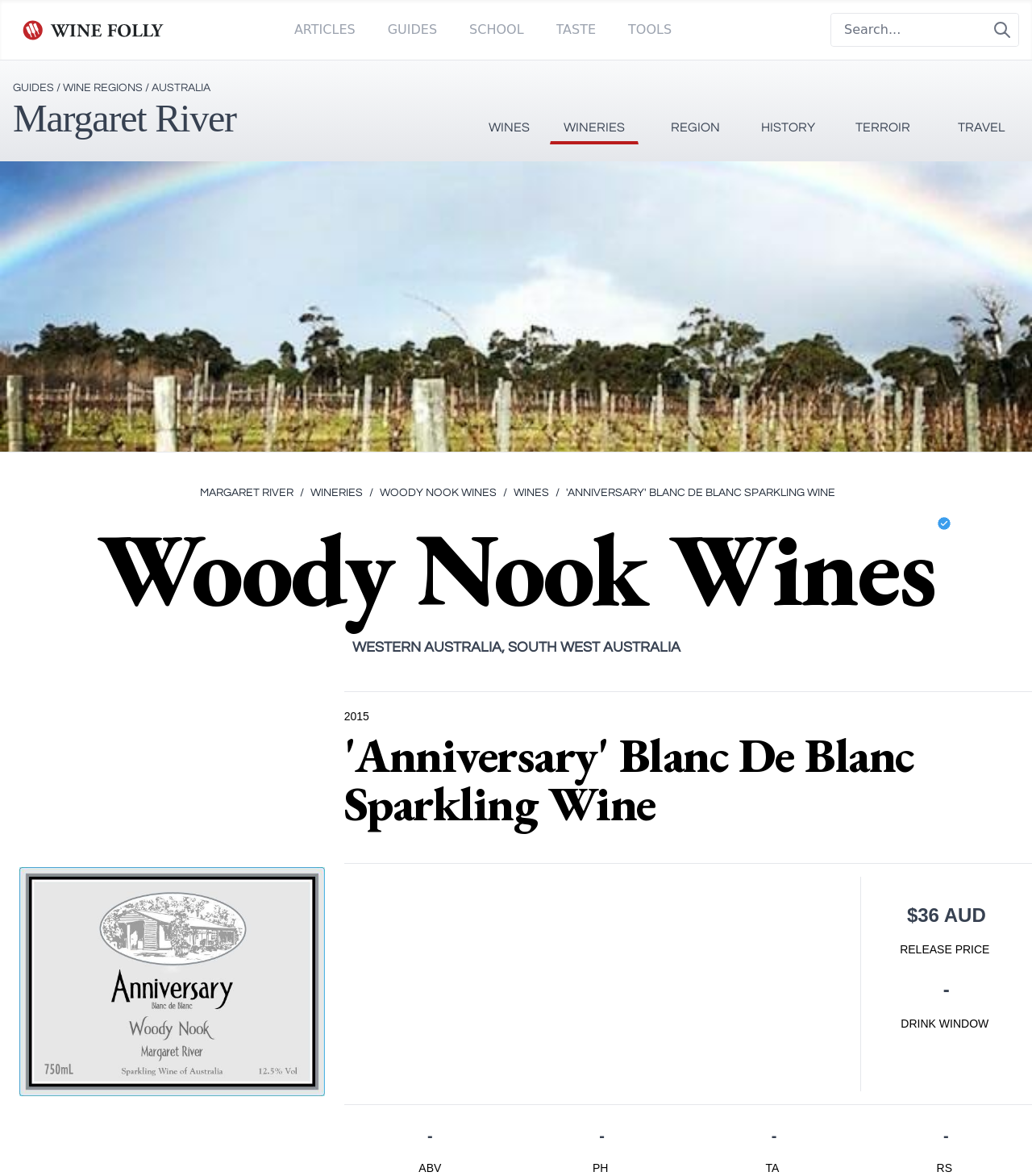Please examine the image and answer the question with a detailed explanation:
What is the ABV of the 'Anniversary' Blanc De Blanc Sparkling Wine?

Although the webpage mentions 'ABV' as a heading, it does not provide a specific value for the 'Anniversary' Blanc De Blanc Sparkling Wine.